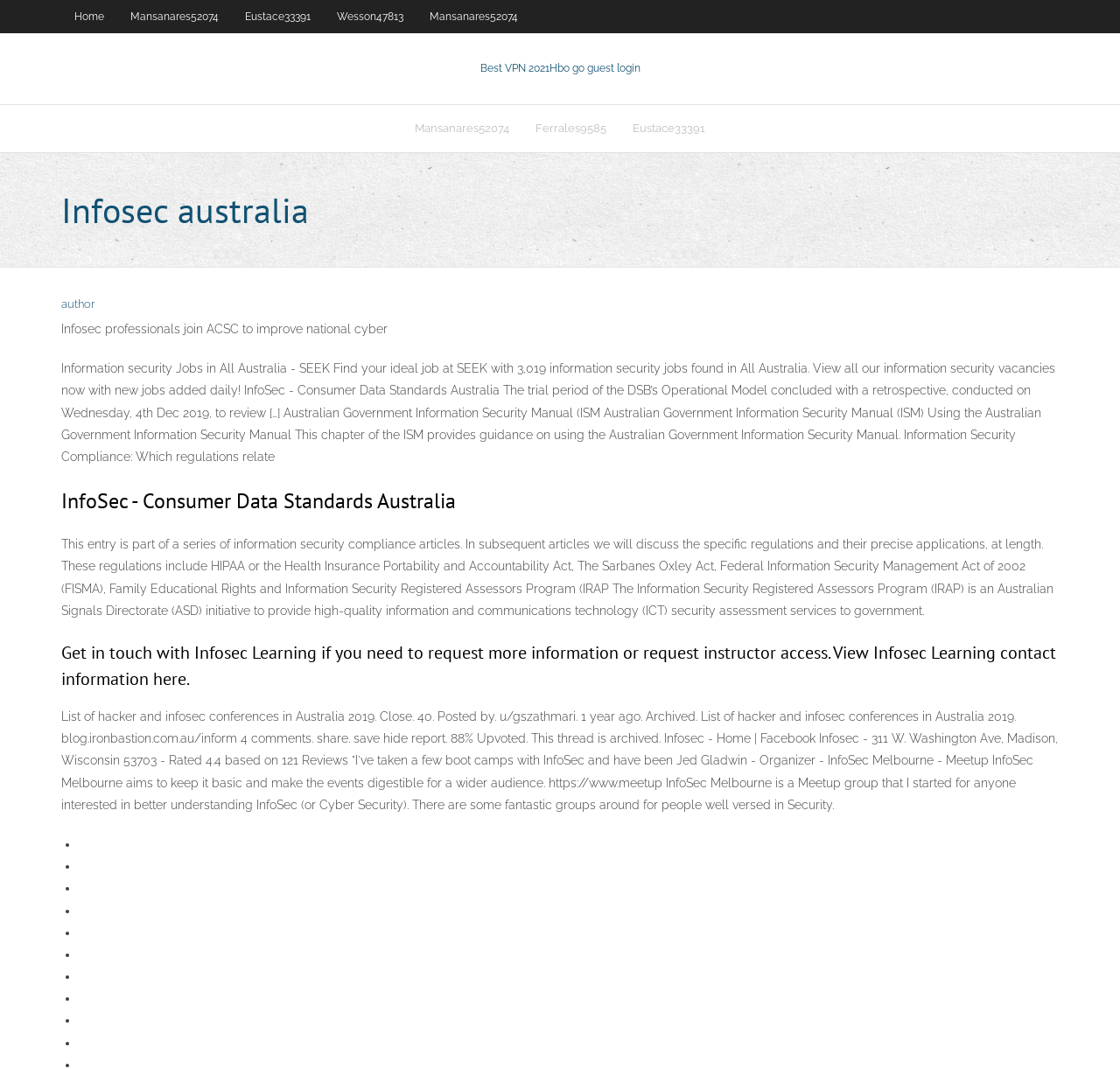Provide the bounding box coordinates of the HTML element this sentence describes: "Ferrales9585".

[0.466, 0.098, 0.553, 0.142]